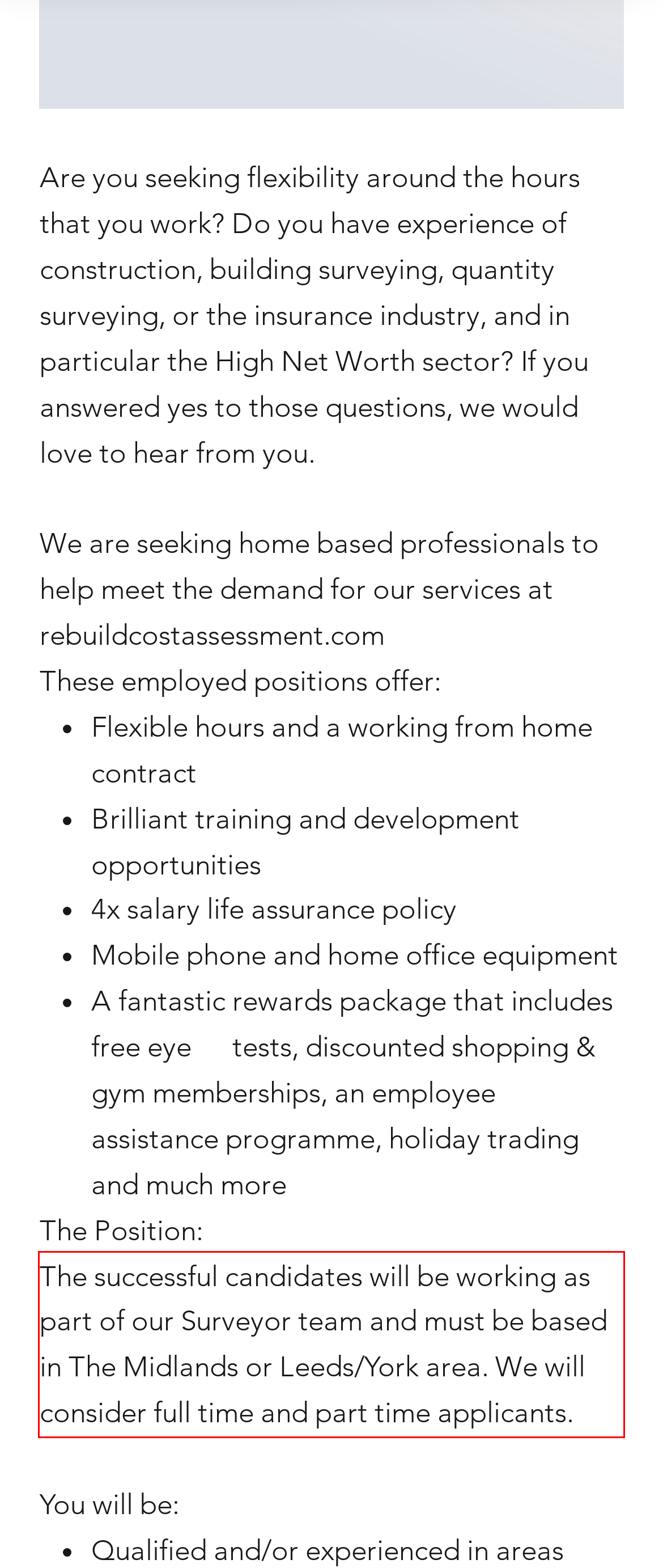Using the webpage screenshot, recognize and capture the text within the red bounding box.

The successful candidates will be working as part of our Surveyor team and must be based in The Midlands or Leeds/York area. We will consider full time and part time applicants.